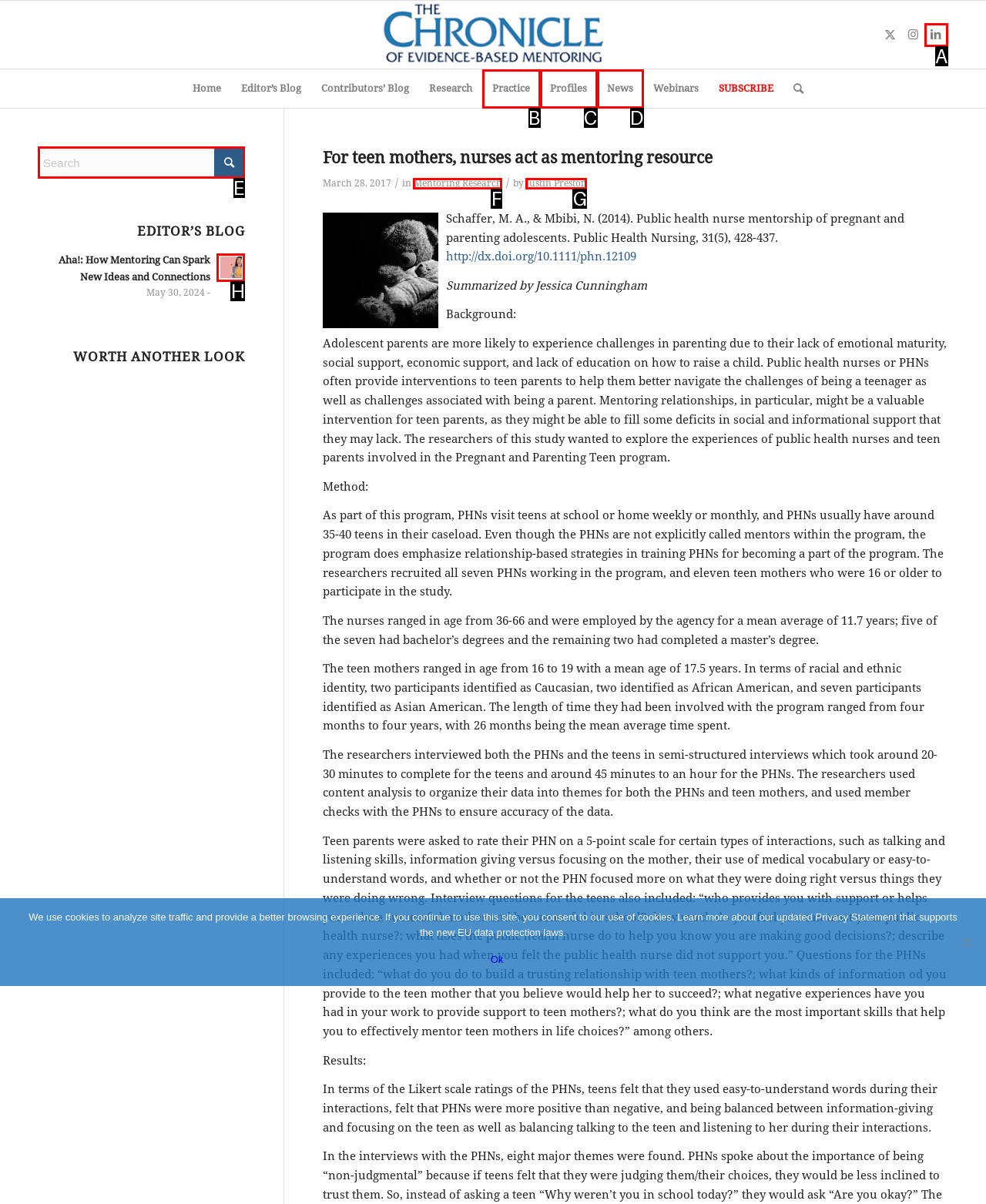Point out which HTML element you should click to fulfill the task: Search for something.
Provide the option's letter from the given choices.

E